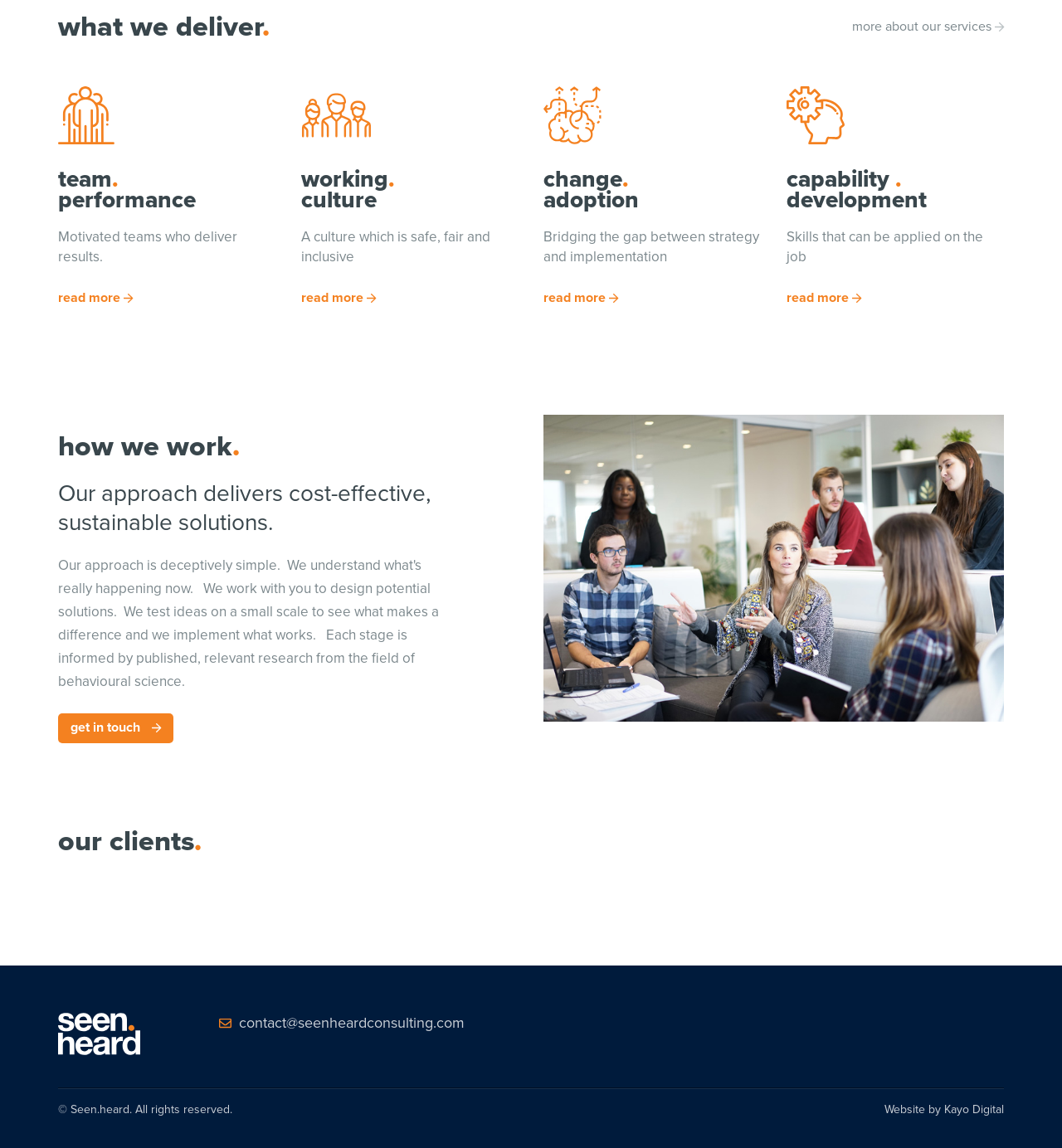Locate the bounding box coordinates for the element described below: "get in touch". The coordinates must be four float values between 0 and 1, formatted as [left, top, right, bottom].

[0.055, 0.622, 0.164, 0.647]